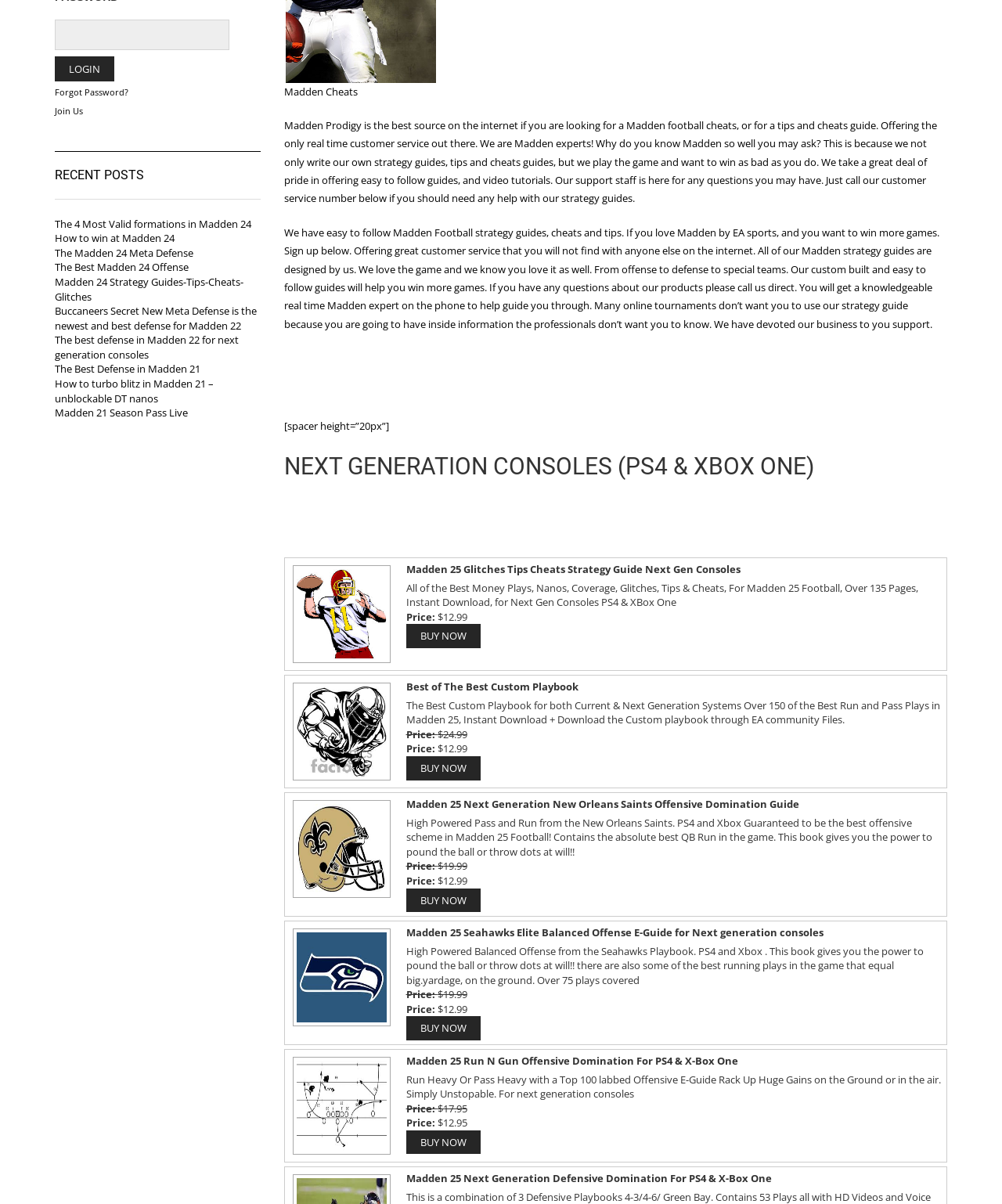Please provide the bounding box coordinates for the UI element as described: "Madden 24 Strategy Guides-Tips-Cheats-Glitches". The coordinates must be four floats between 0 and 1, represented as [left, top, right, bottom].

[0.055, 0.228, 0.243, 0.252]